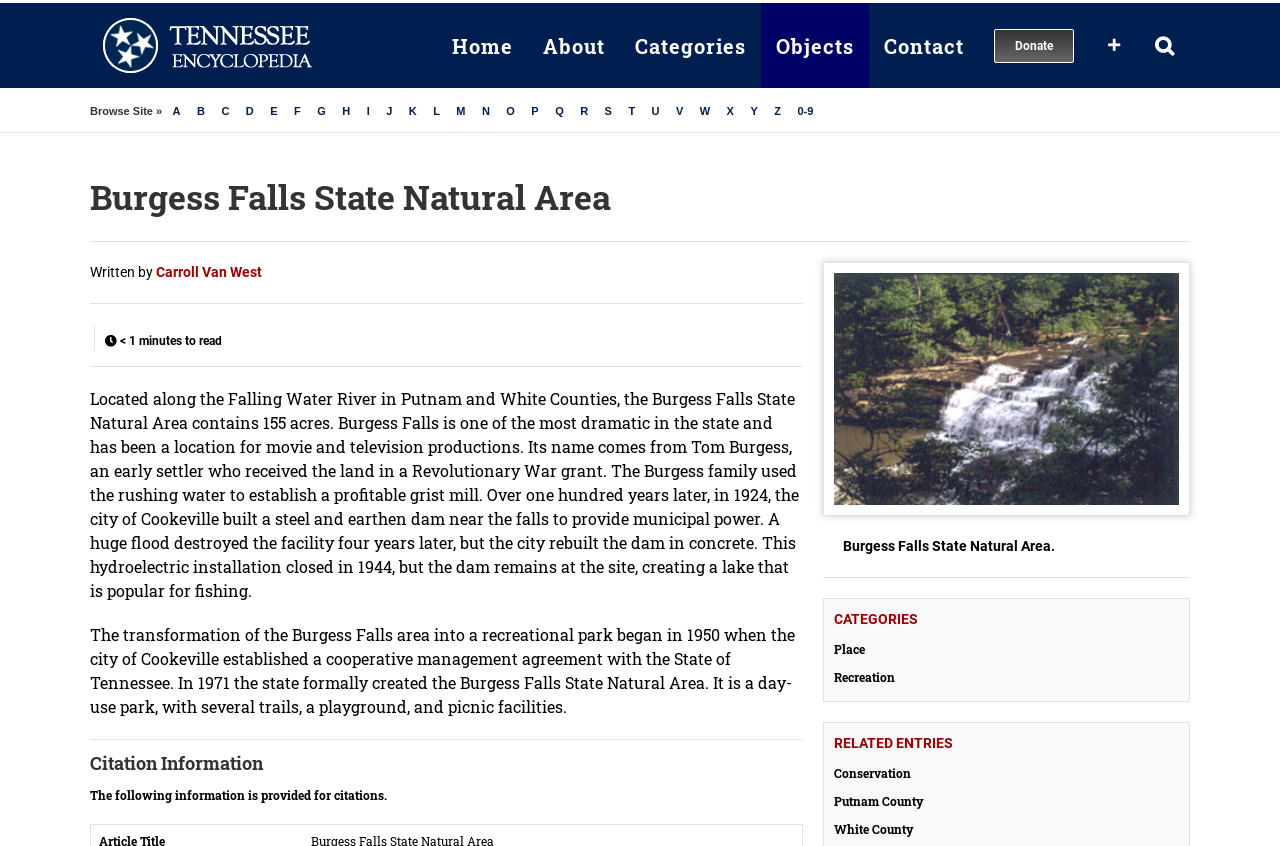Please find and provide the title of the webpage.

Burgess Falls State Natural Area